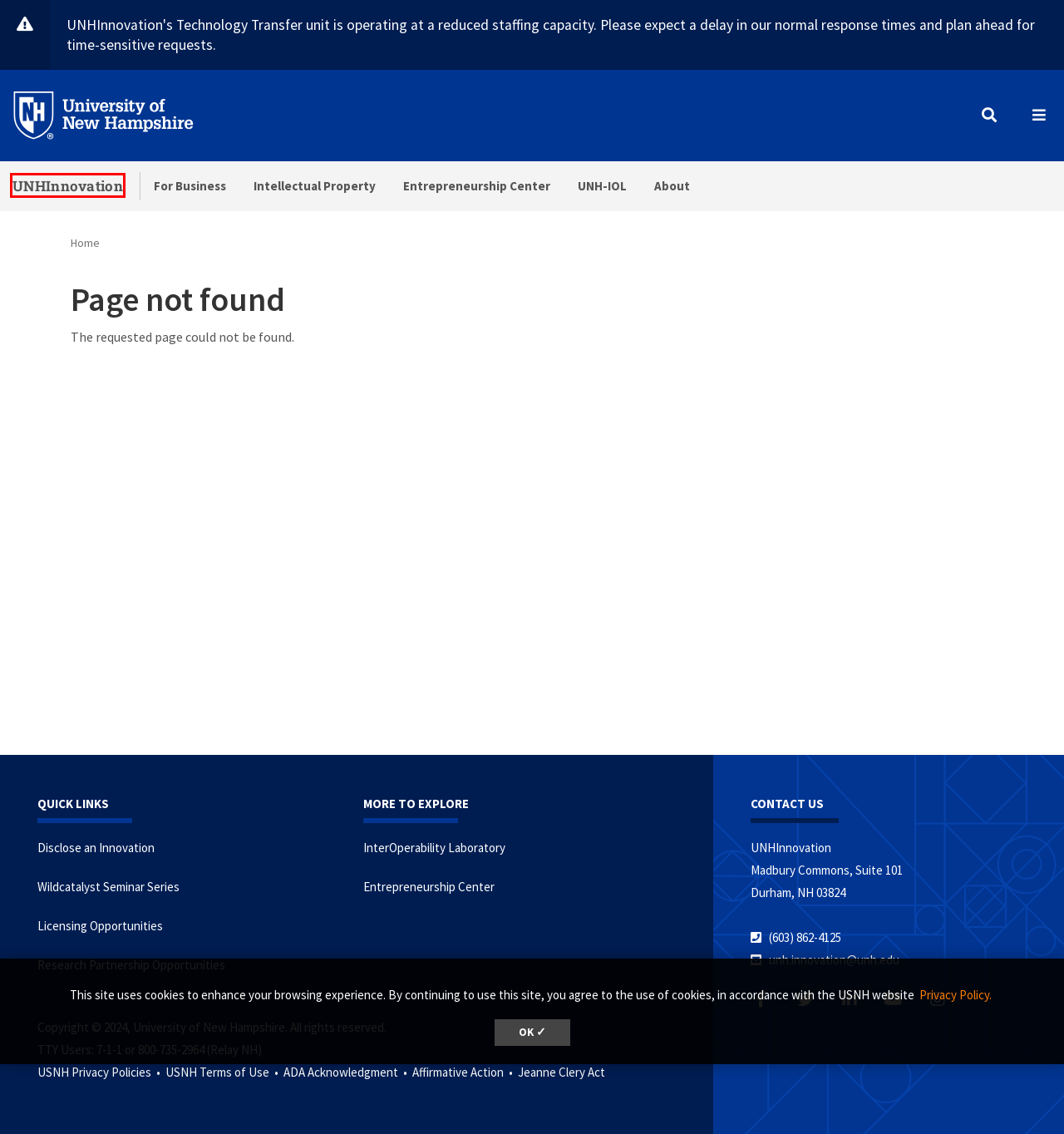You are presented with a screenshot of a webpage with a red bounding box. Select the webpage description that most closely matches the new webpage after clicking the element inside the red bounding box. The options are:
A. Terms of Use | University System of New Hampshire
B. USY - Administrative Board | University System of New Hampshire
C. Americans with Disabilities Act | University of New Hampshire
D. E. Privacy Policy | University System of New Hampshire
E. UNH Affirmative Action and Equity Statement | Civil Rights & Equity Office
F. UNHInnovation | University of New Hampshire
G. Department Statistics | Police Department
H. University of New Hampshire | University of New Hampshire

F